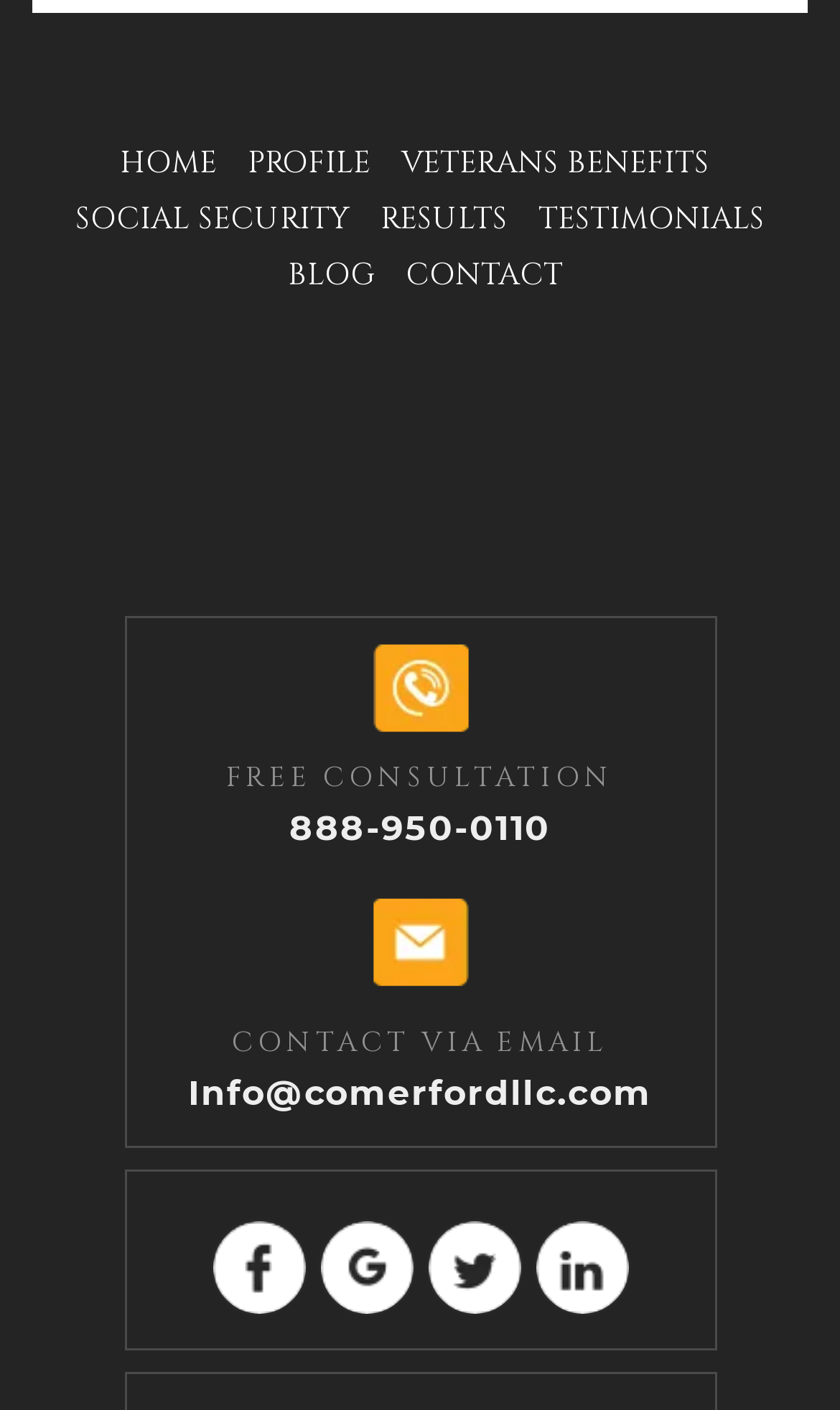What is the phone number for consultation?
Provide a well-explained and detailed answer to the question.

I found the phone number by looking at the heading element that says '888-950-0110' and also has a link with the same text, which suggests it's a clickable phone number for consultation.